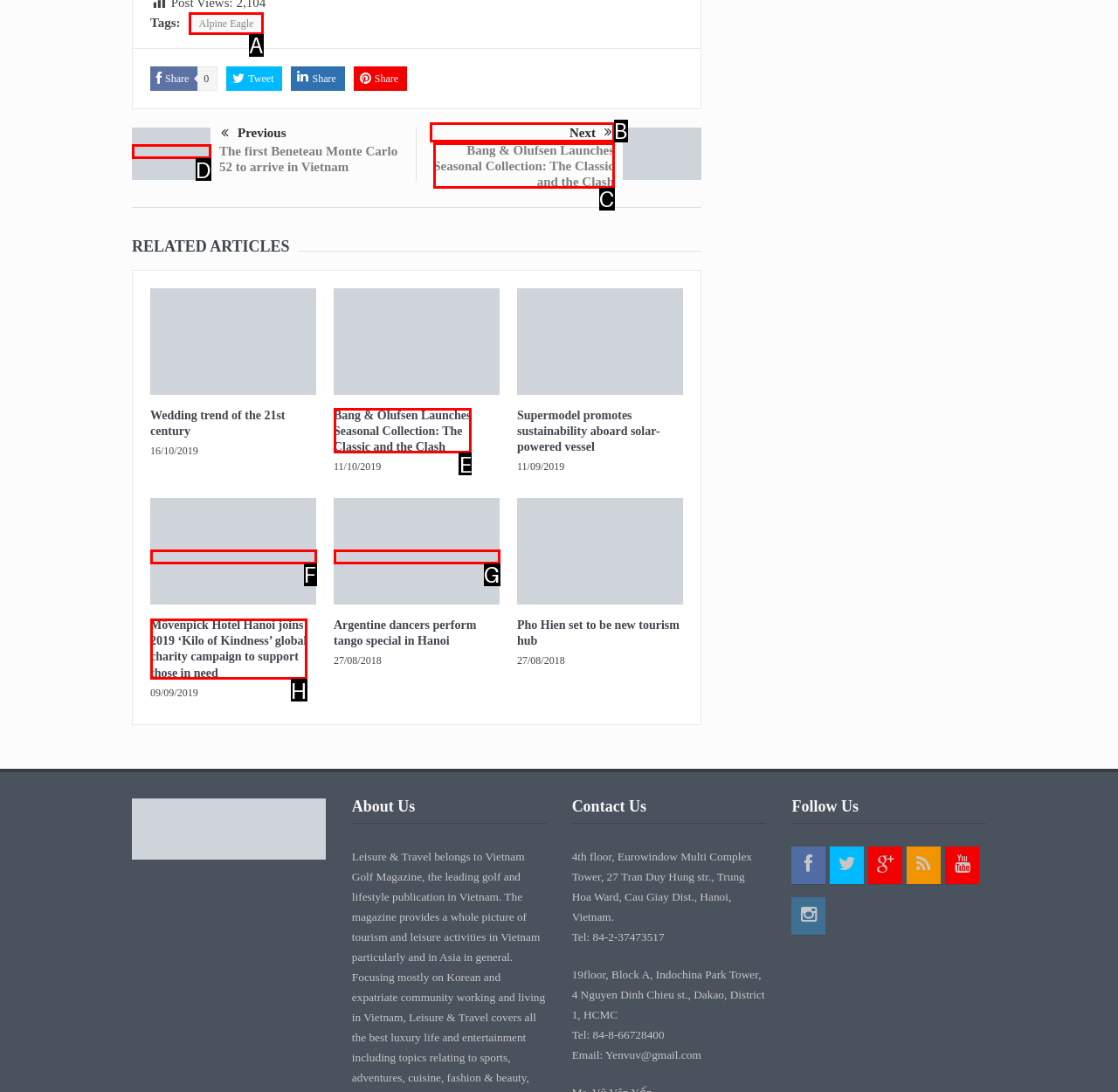Given the description: Forgot Password, select the HTML element that best matches it. Reply with the letter of your chosen option.

None